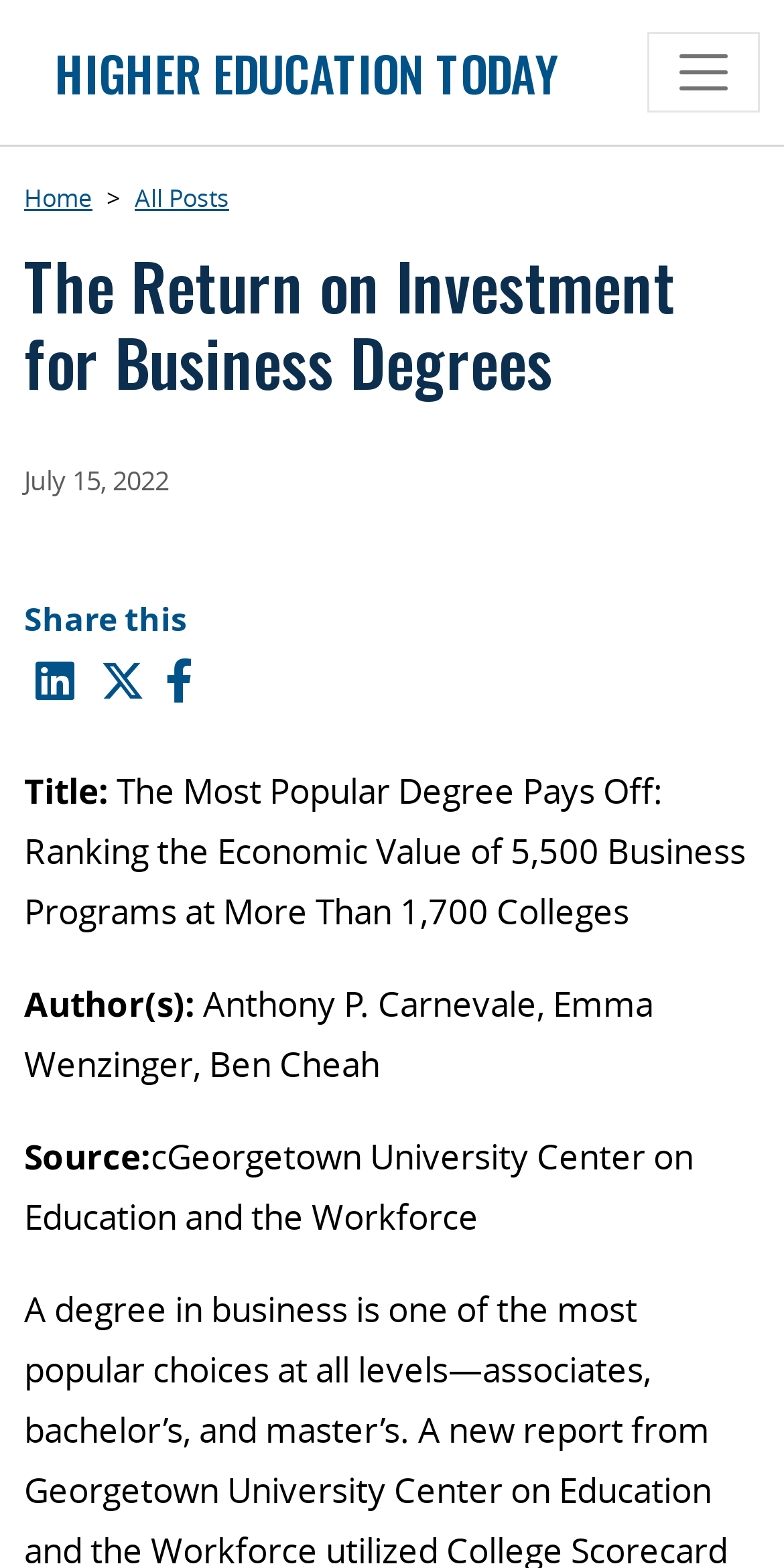How many authors are there for this article?
Please give a detailed answer to the question using the information shown in the image.

I counted the number of authors mentioned in the article, which are Anthony P. Carnevale, Emma Wenzinger, and Ben Cheah, so there are 3 authors for this article.